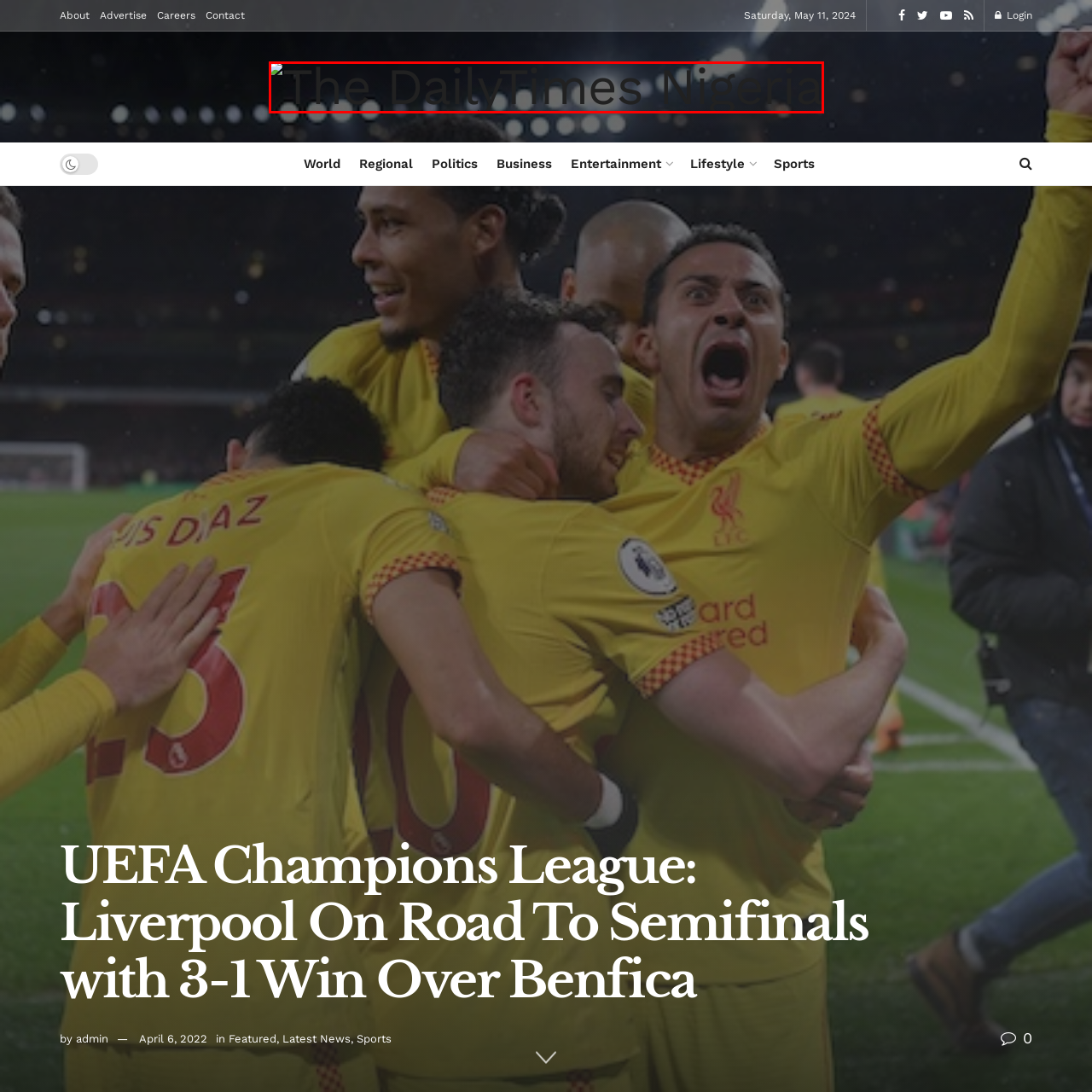What type of atmosphere does the background suggest?
Examine the image enclosed within the red bounding box and provide a comprehensive answer relying on the visual details presented in the image.

The blurred and moody background of the image creates a visually striking effect, which suggests a dynamic and modern atmosphere. This type of atmosphere is often associated with news outlets that aim to deliver timely and up-to-date information.